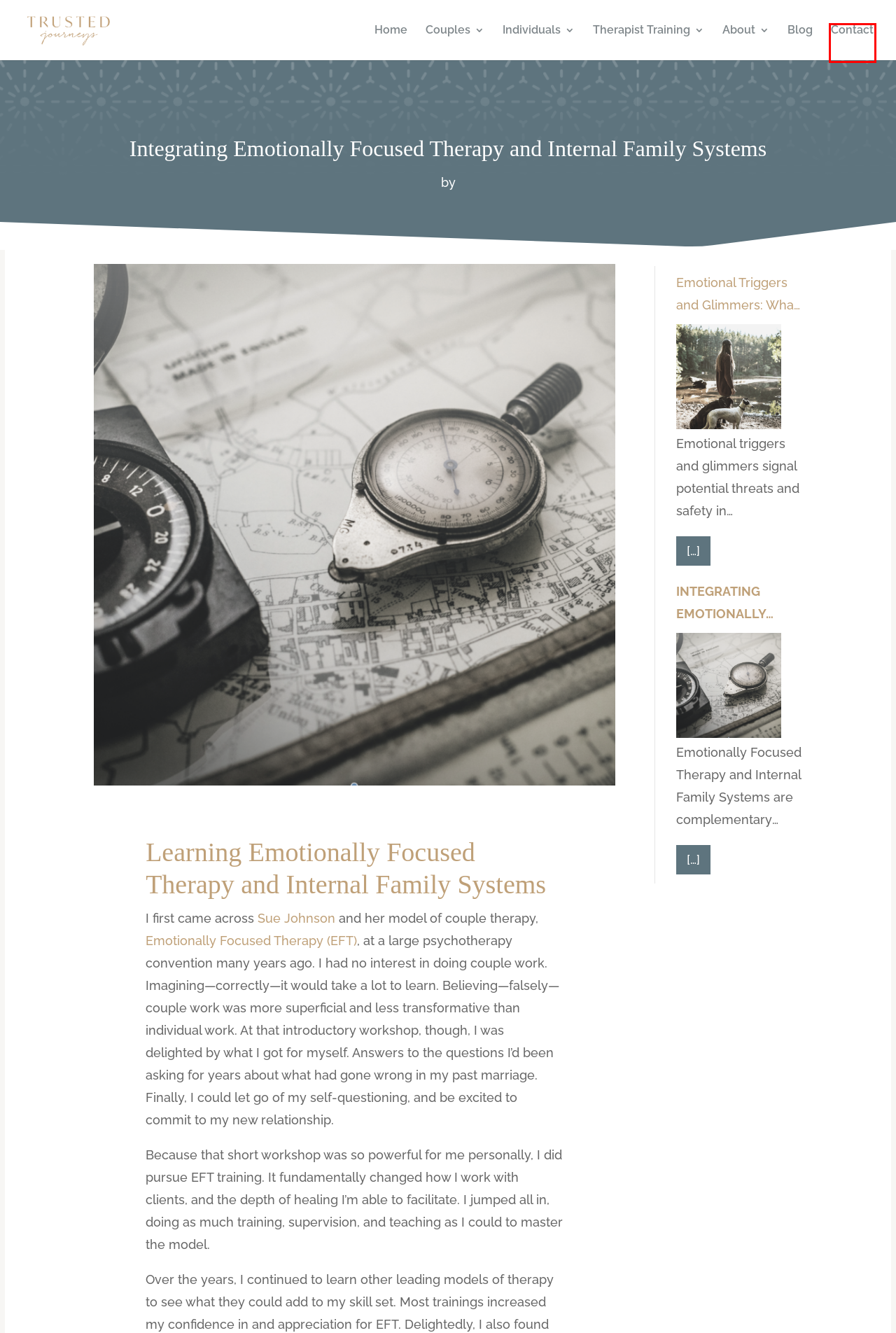You are presented with a screenshot of a webpage that includes a red bounding box around an element. Determine which webpage description best matches the page that results from clicking the element within the red bounding box. Here are the candidates:
A. Contact - Trusted Journeys
B. Blog - Trusted Journeys
C. Trusted Journeys - Bozeman, MT
D. Home - Dr. Sue Johnson
E. Alexander Andrews (@alex_andrews) | Unsplash Photo Community
F. Privacy Policy - Trusted Journeys
G. Professional Therapy Trainings - Trusted Journeys
H. Emotional Triggers and Glimmers: What Are They? - Trusted Journeys

A